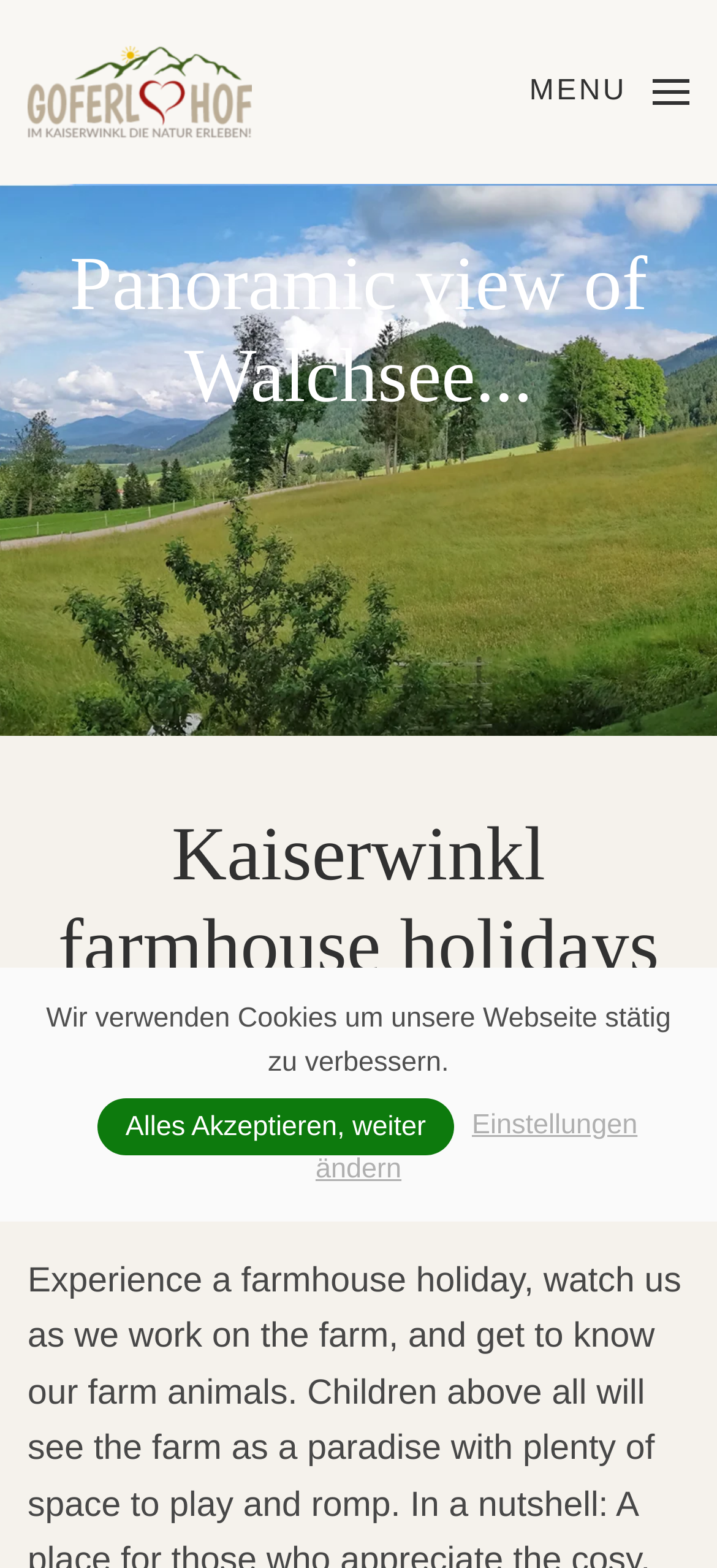Generate a thorough description of the webpage.

The webpage is about a farmhouse holiday in Walchsee, Kaiserwinkl, and is titled "Goferlhof". At the top left, there is a link to "Back to home" and a button to "Open menu" with a "MENU" label and an icon. To the right of these elements, there is a "Skip to main content" link.

Below the top navigation, there is a carousel region that spans the entire width of the page, featuring a panoramic view of Walchsee with a heading that reads "Panoramic view of Walchsee...". 

On the left side of the page, there are three headings stacked vertically, introducing the Goferlhof farmhouse holidays, welcoming visitors to the Goferlhof in Walchsee, and highlighting the Goferlhof itself.

At the bottom of the page, there is a layout table with a static text informing visitors that cookies are used to improve the website, accompanied by two links: "Alles Akzeptieren, weiter" (Accept all, continue) and "Einstellungen ändern" (Change settings).